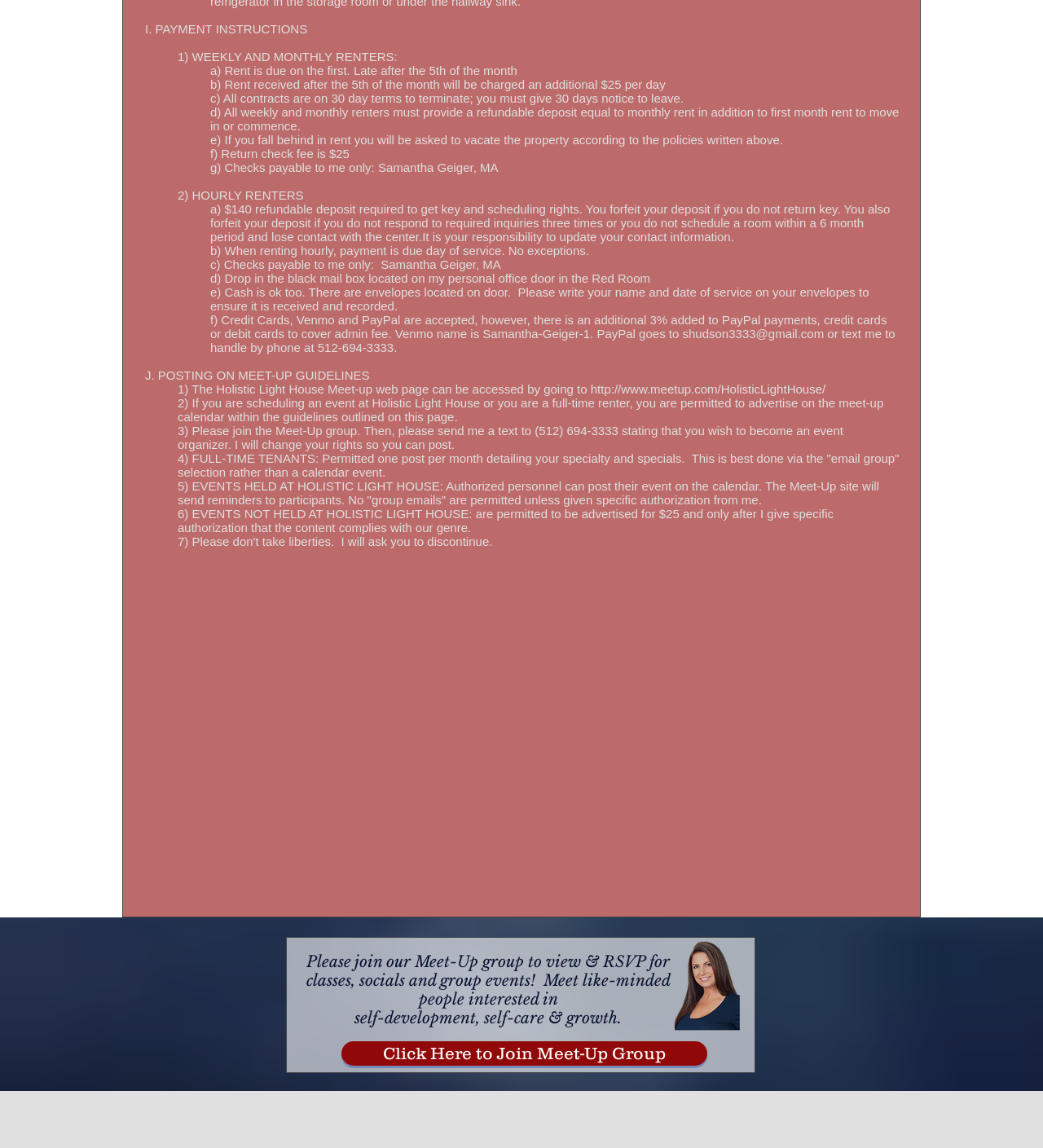Examine the image carefully and respond to the question with a detailed answer: 
What is the refundable deposit for weekly and monthly renters?

According to the payment instructions, weekly and monthly renters must provide a refundable deposit equal to monthly rent in addition to first month rent to move in or commence.